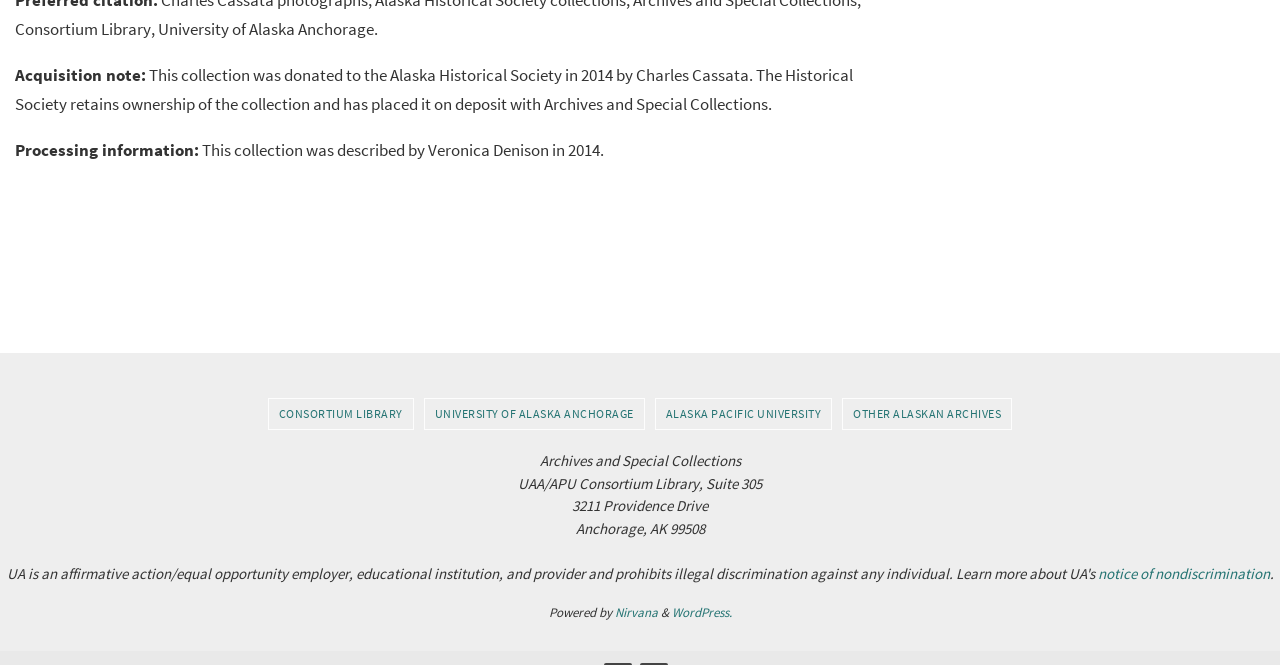Answer briefly with one word or phrase:
What is the name of the software that powers the website?

WordPress